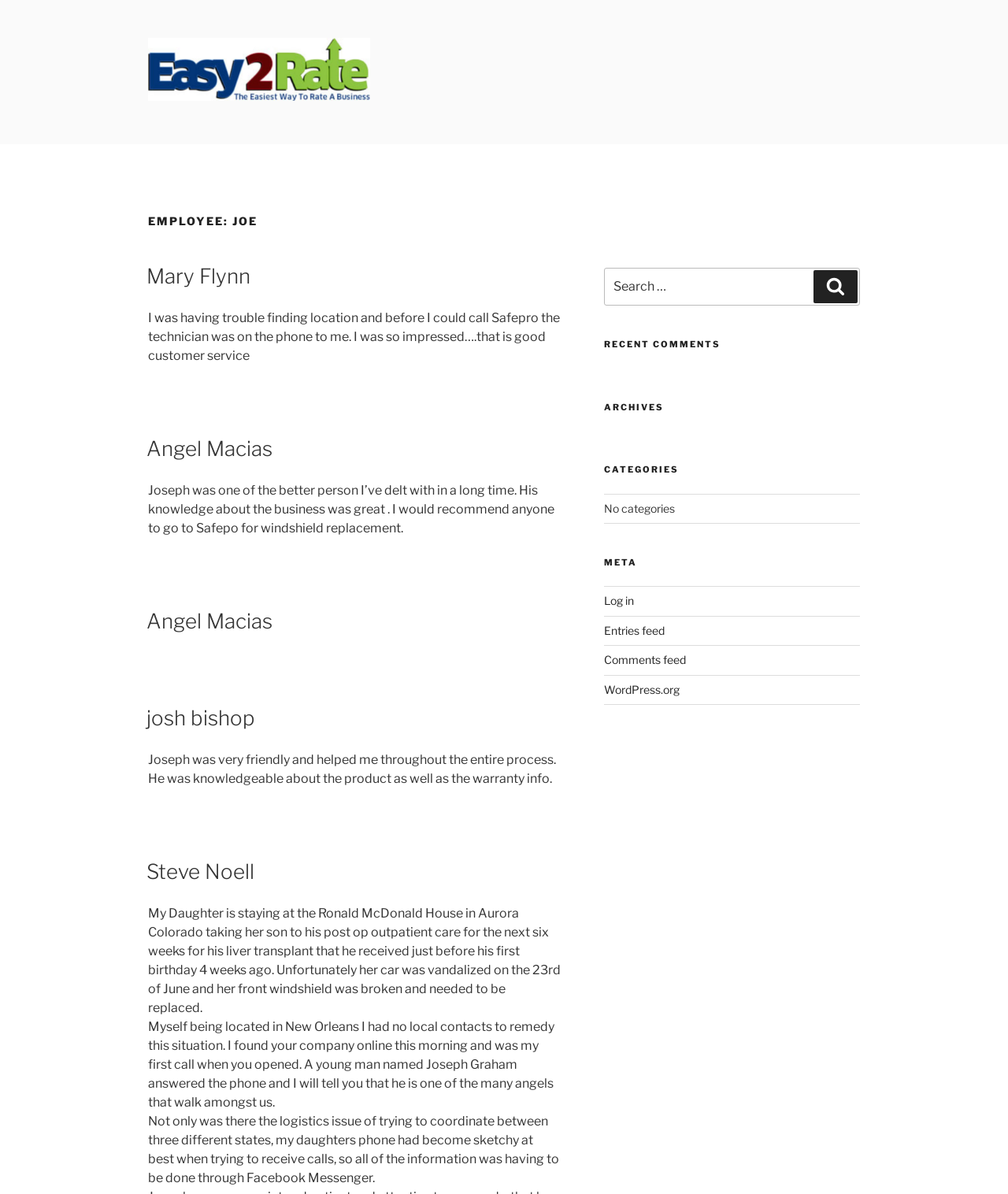Identify the bounding box coordinates of the region that needs to be clicked to carry out this instruction: "Log in to the website". Provide these coordinates as four float numbers ranging from 0 to 1, i.e., [left, top, right, bottom].

[0.599, 0.498, 0.629, 0.509]